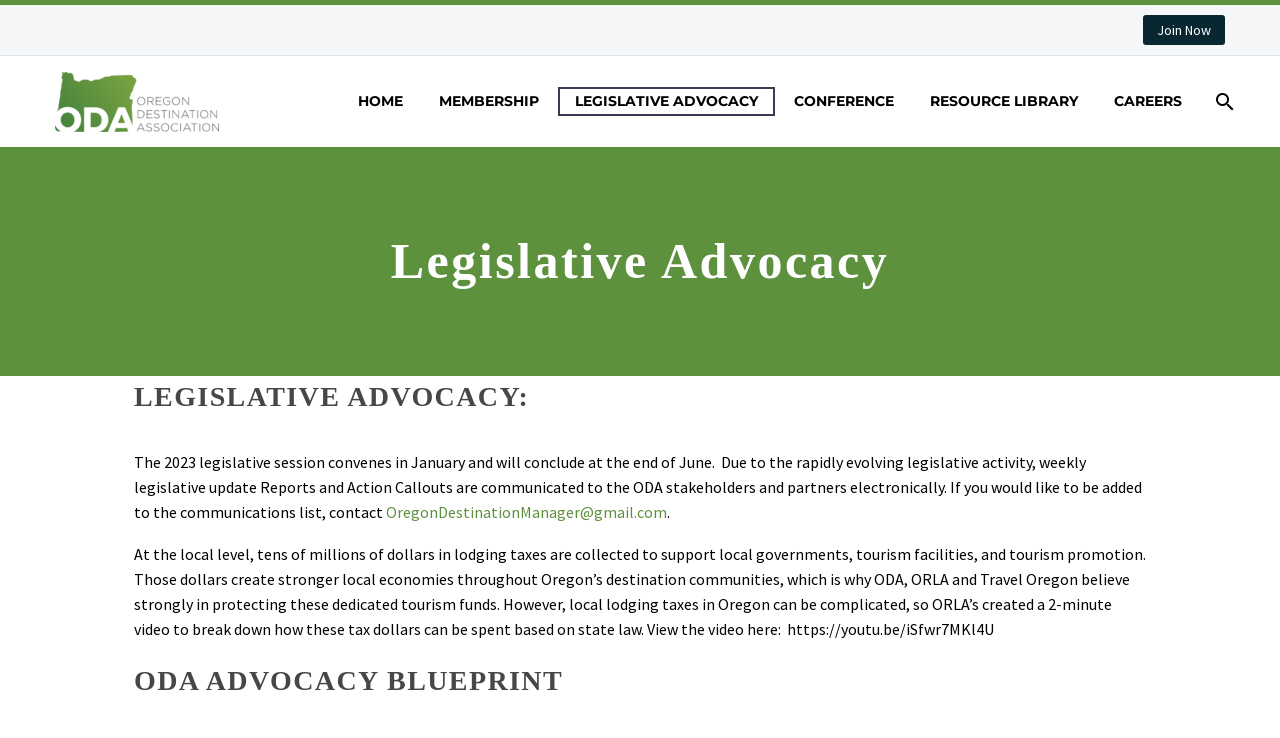Please respond to the question with a concise word or phrase:
How can one be added to the communications list?

Contact OregonDestinationManager@gmail.com